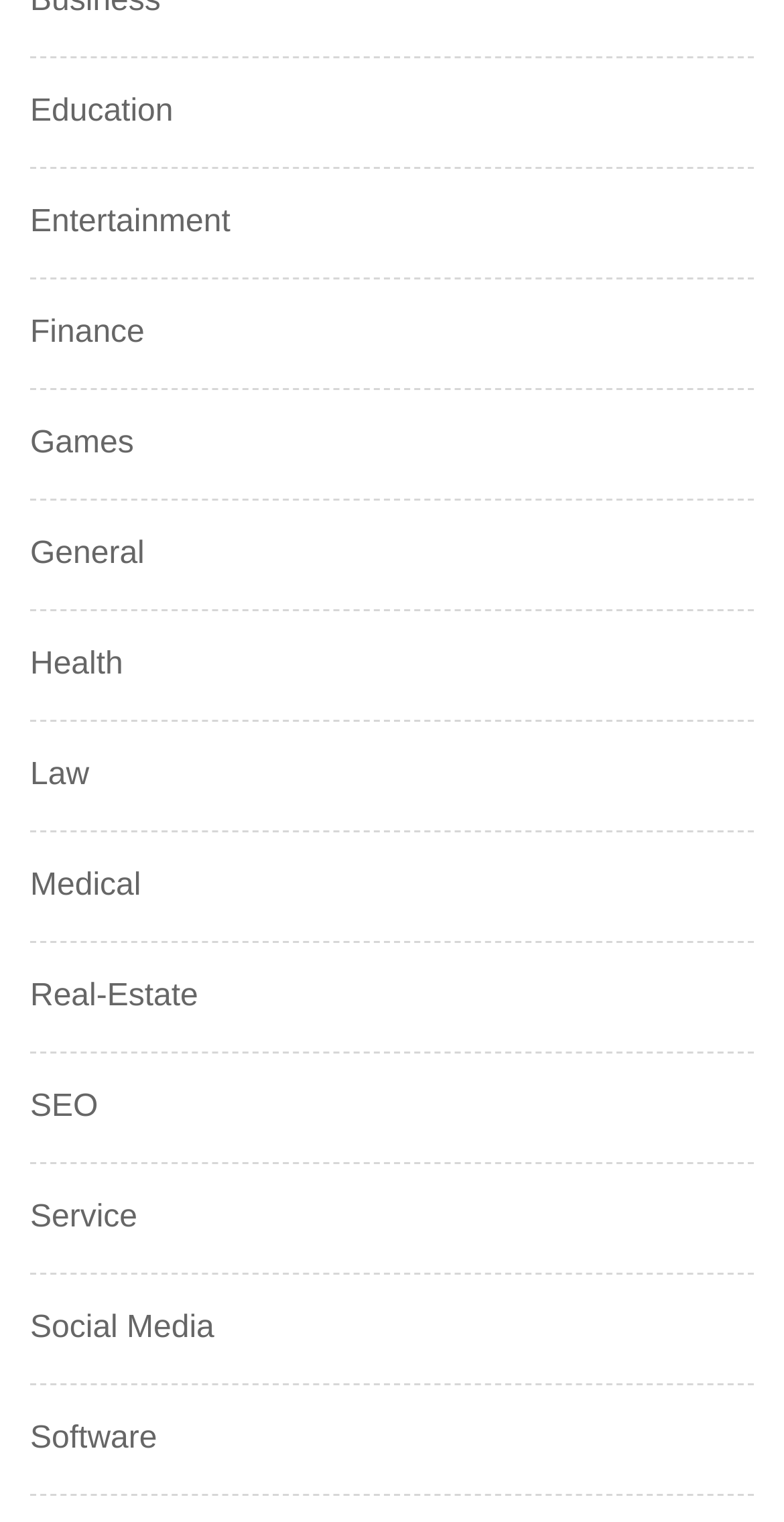What is the first category listed? Analyze the screenshot and reply with just one word or a short phrase.

Education